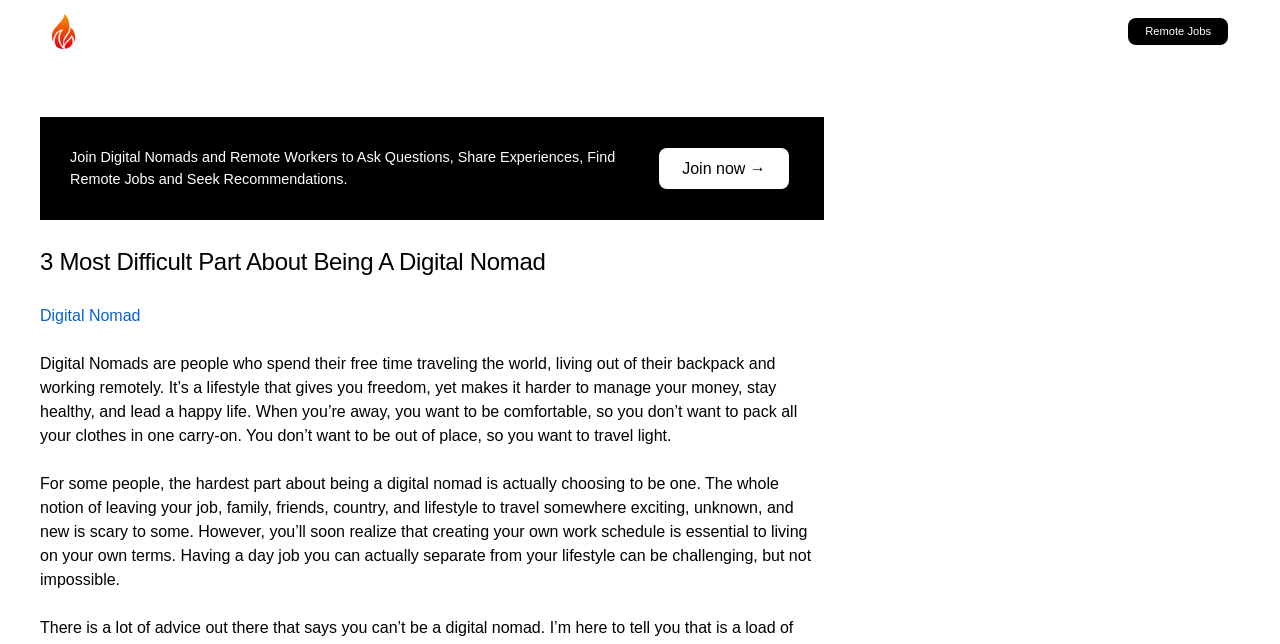Provide the bounding box coordinates of the HTML element this sentence describes: "alt="Jorcus"". The bounding box coordinates consist of four float numbers between 0 and 1, i.e., [left, top, right, bottom].

[0.036, 0.022, 0.063, 0.076]